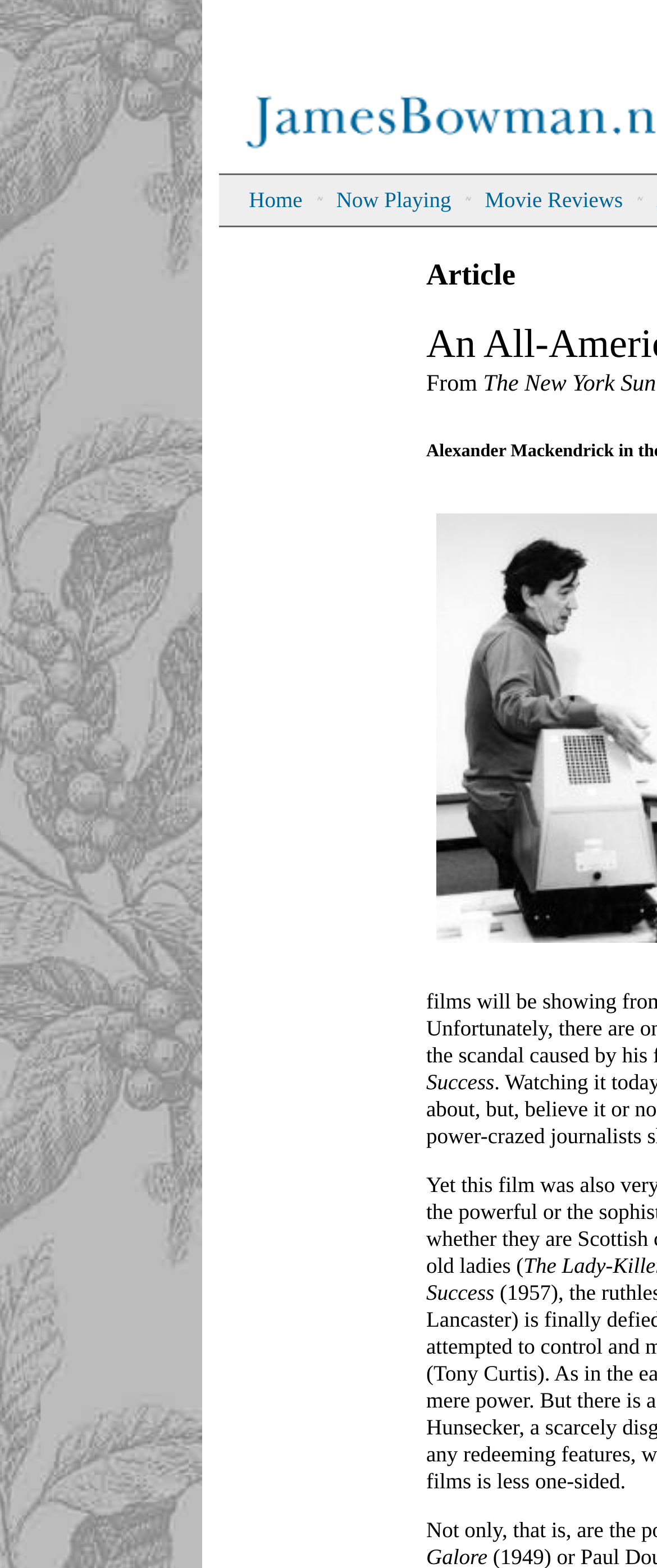How many navigation menu items are there?
Based on the content of the image, thoroughly explain and answer the question.

I counted the number of LayoutTableCell elements with text content, which are 'Home', 'Now Playing', 'Movie Reviews', and two empty cells. I assumed the empty cells are also navigation menu items, so the total number is 5.